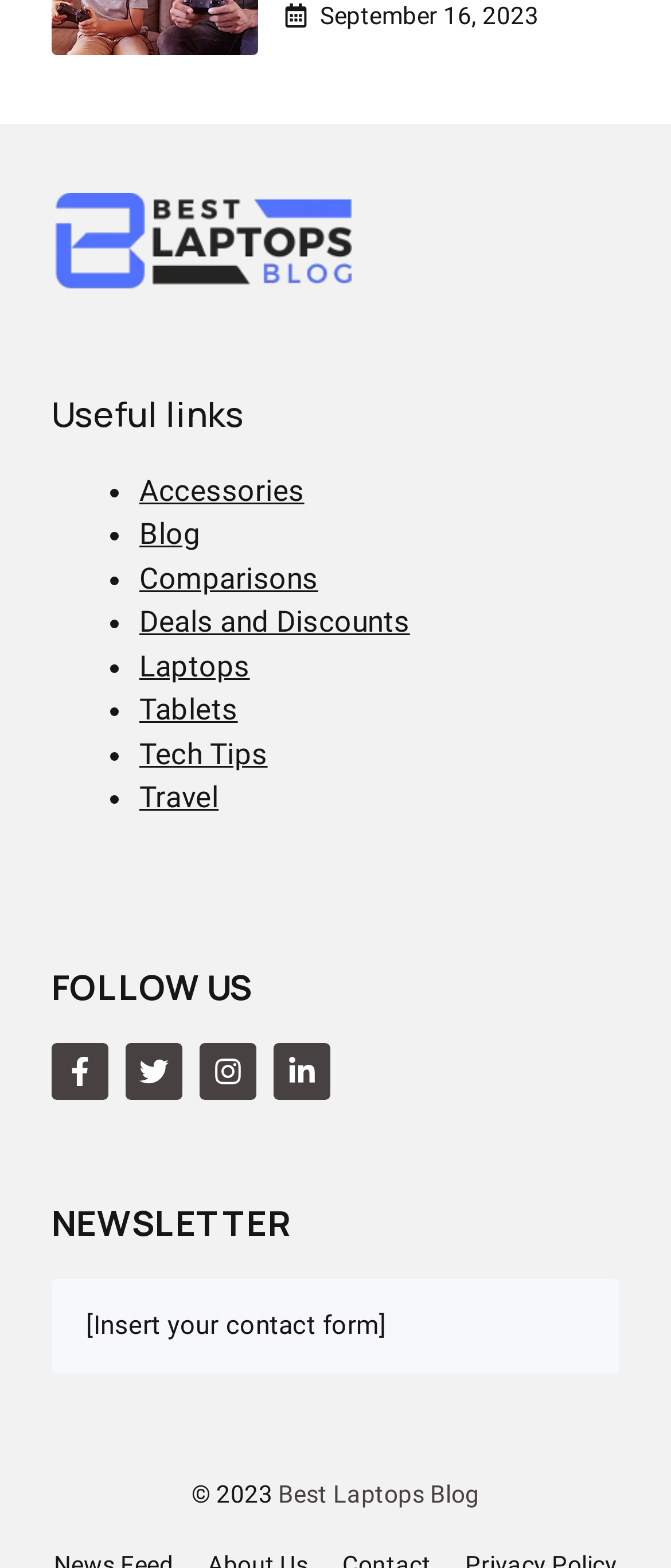Using the description "aria-label="Follow Us on Facebook"", predict the bounding box of the relevant HTML element.

[0.077, 0.665, 0.162, 0.701]